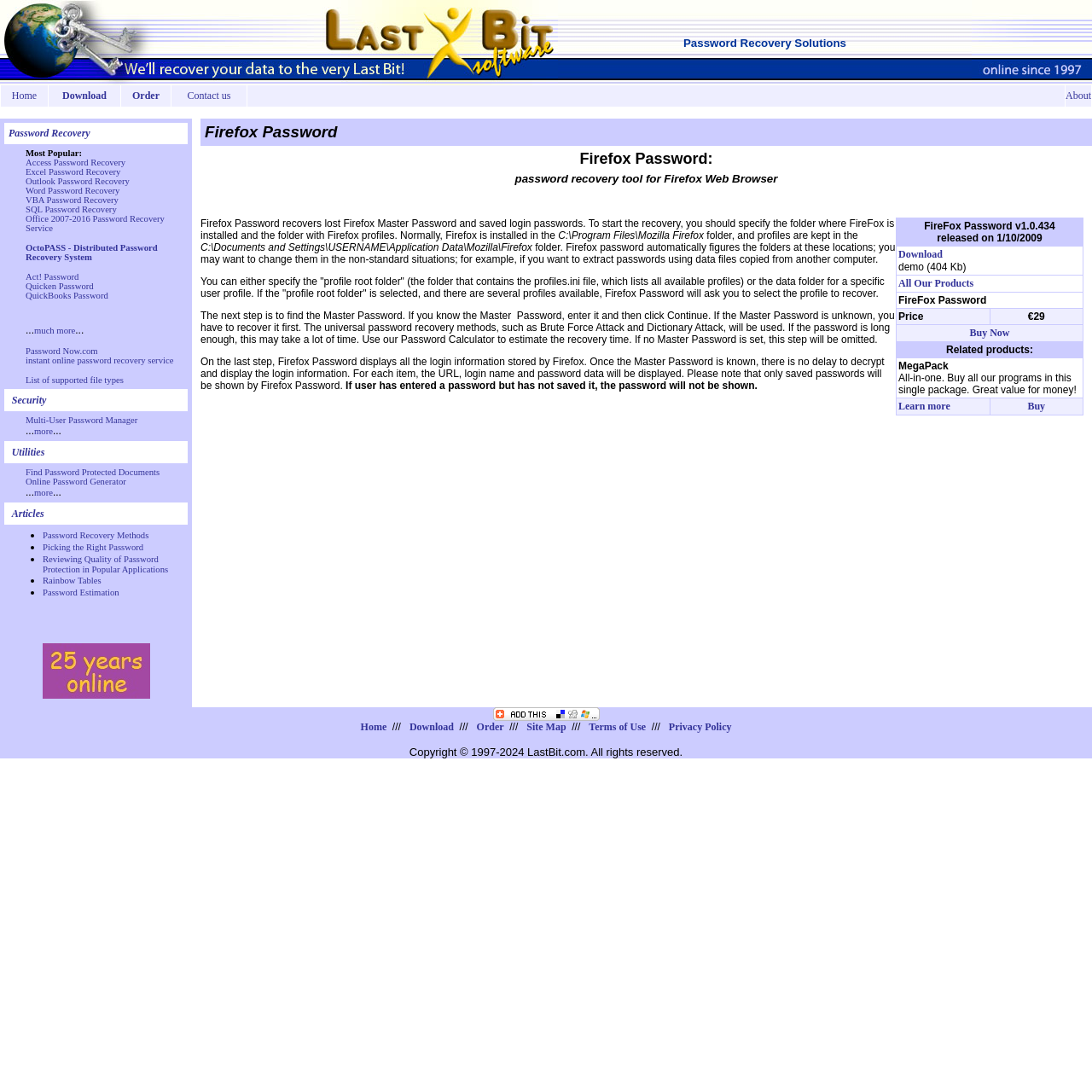Determine the bounding box coordinates for the area you should click to complete the following instruction: "Click on the Security link".

[0.011, 0.361, 0.042, 0.372]